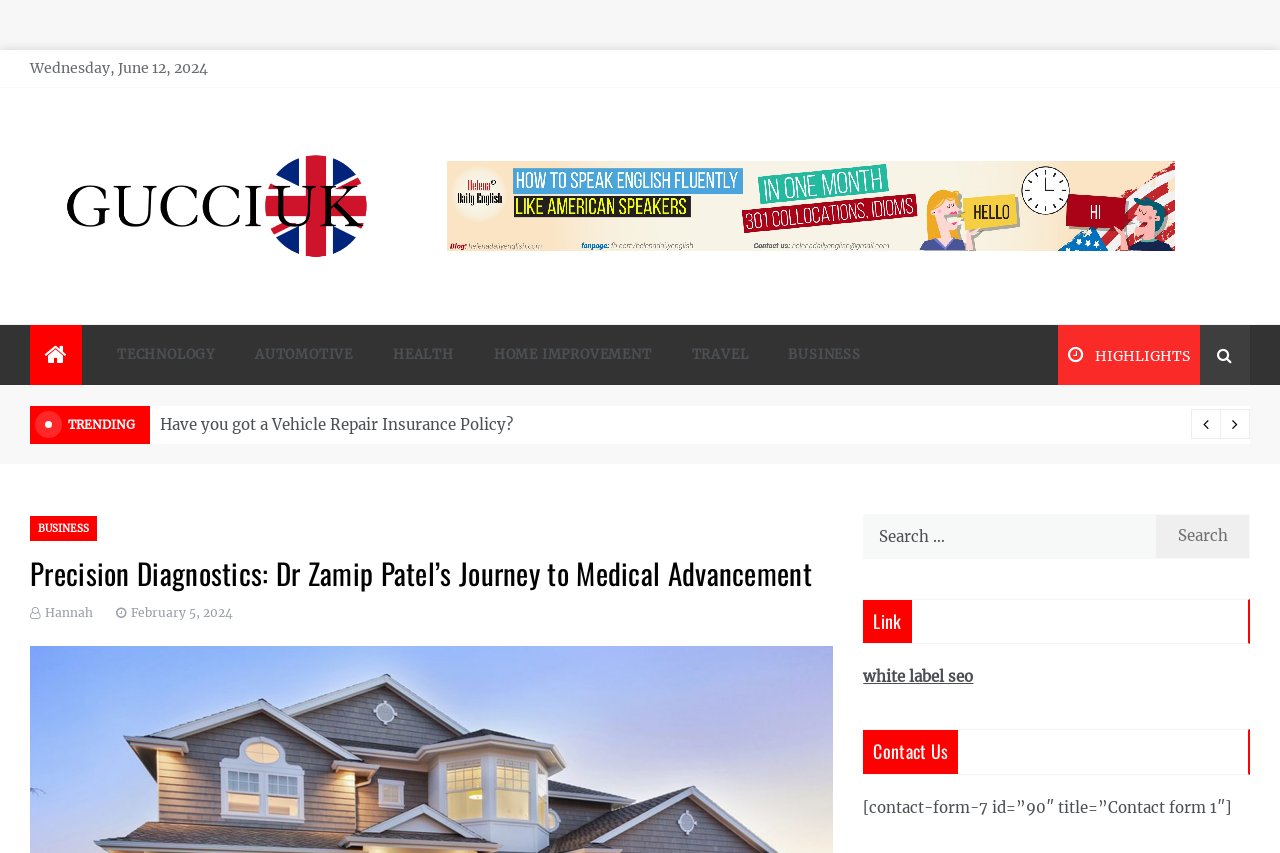Predict the bounding box coordinates for the UI element described as: "white label seo". The coordinates should be four float numbers between 0 and 1, presented as [left, top, right, bottom].

[0.674, 0.782, 0.76, 0.804]